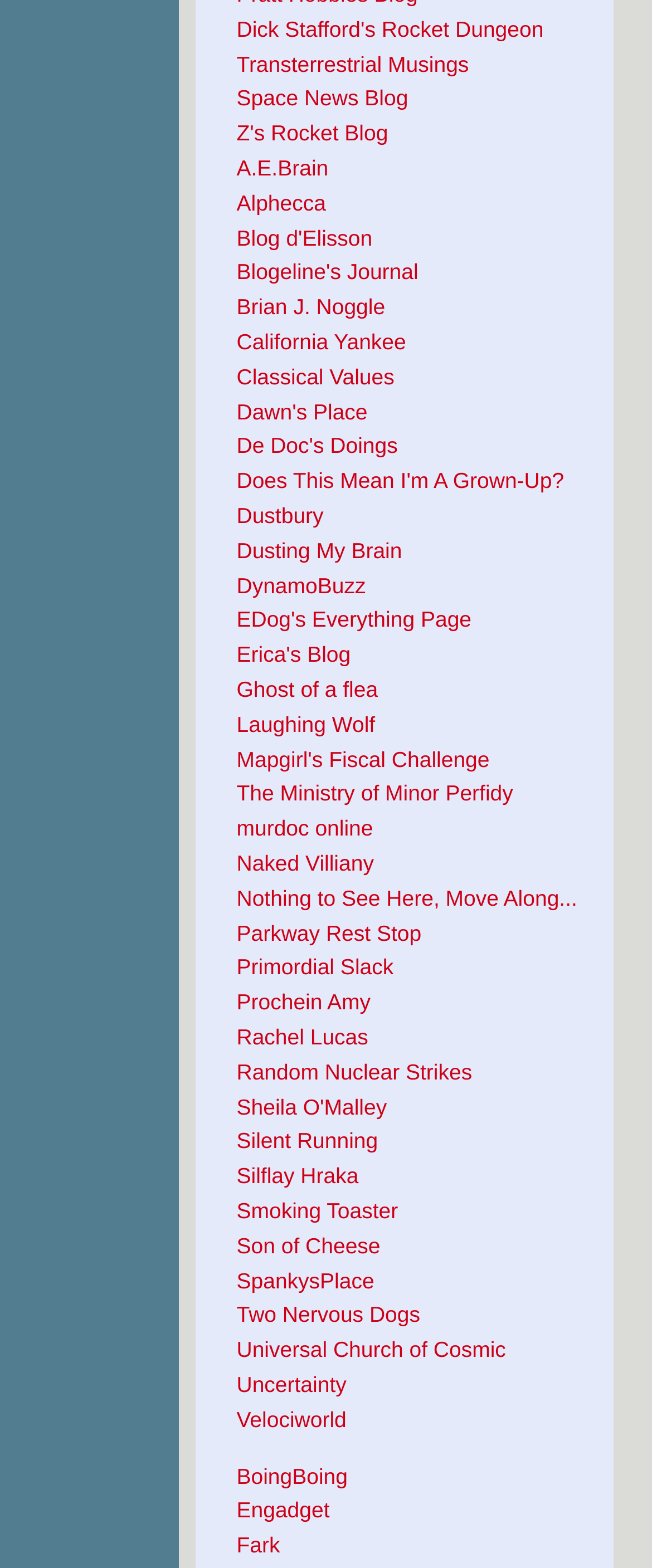Are all links on the webpage aligned vertically?
Using the image as a reference, answer the question with a short word or phrase.

Yes